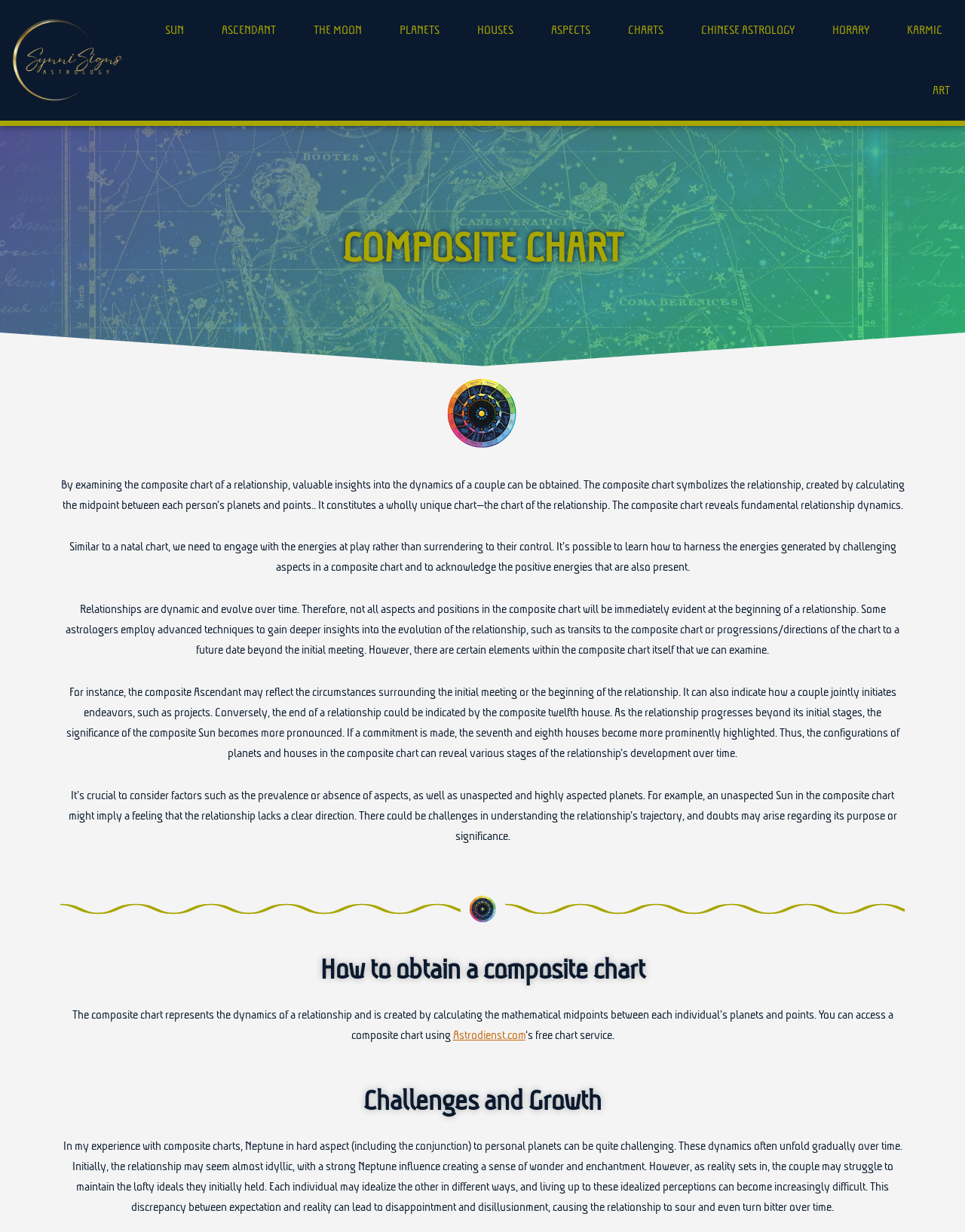What does the composite Ascendant reflect?
Deliver a detailed and extensive answer to the question.

The webpage states that the composite Ascendant may reflect the circumstances surrounding the initial meeting or the beginning of the relationship. It can also indicate how a couple jointly initiates endeavors, such as projects.